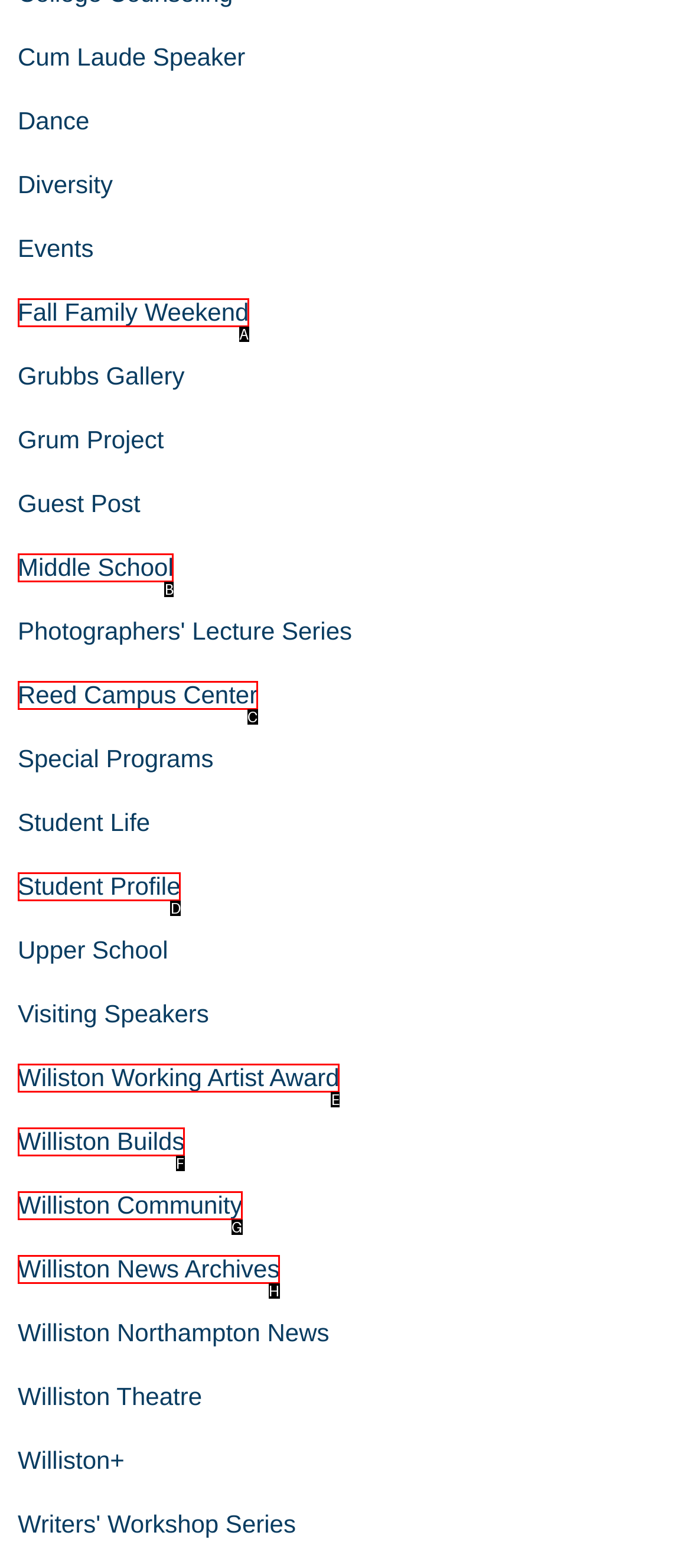From the choices given, find the HTML element that matches this description: Middle School. Answer with the letter of the selected option directly.

B